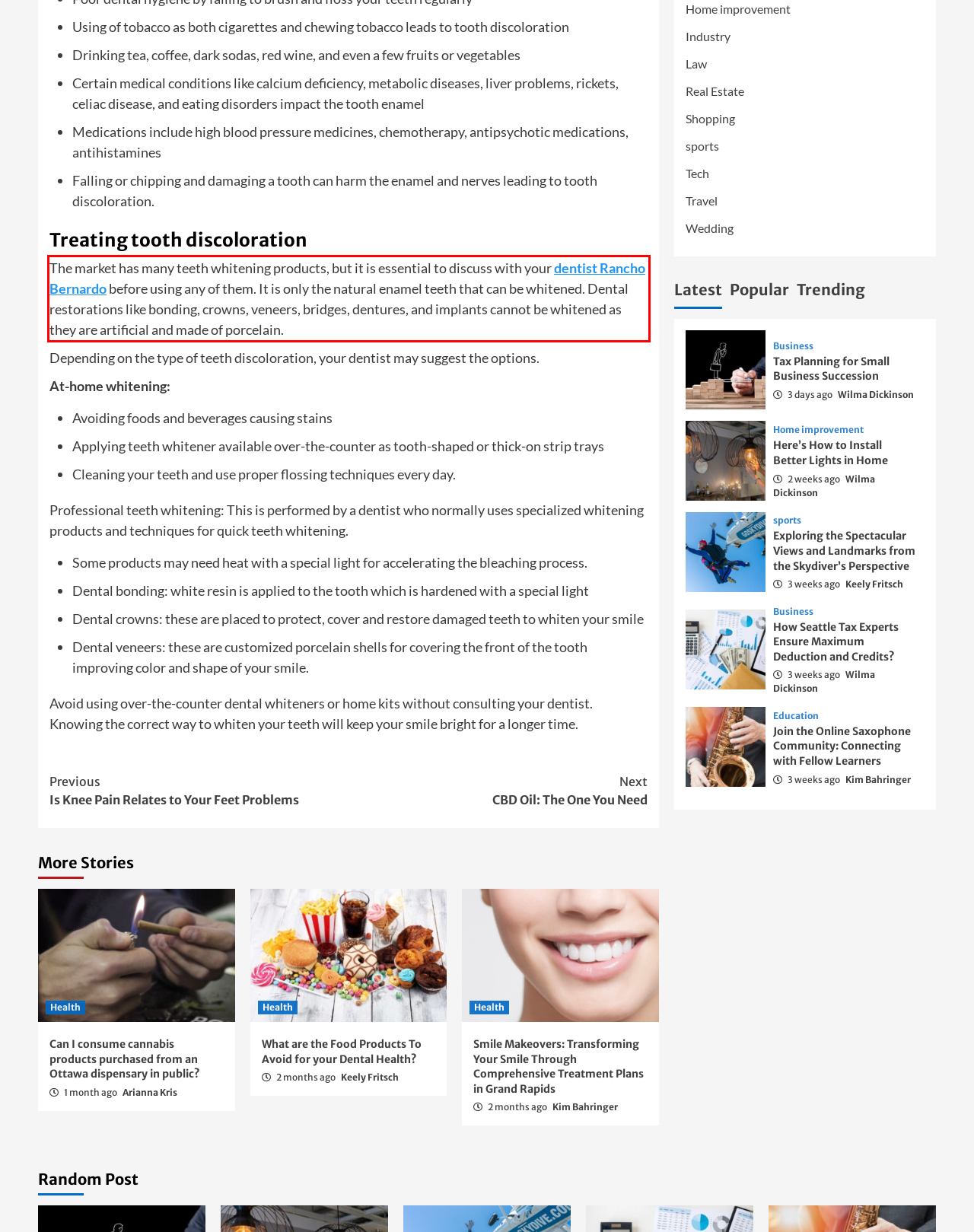Using the provided screenshot, read and generate the text content within the red-bordered area.

The market has many teeth whitening products, but it is essential to discuss with your dentist Rancho Bernardo before using any of them. It is only the natural enamel teeth that can be whitened. Dental restorations like bonding, crowns, veneers, bridges, dentures, and implants cannot be whitened as they are artificial and made of porcelain.